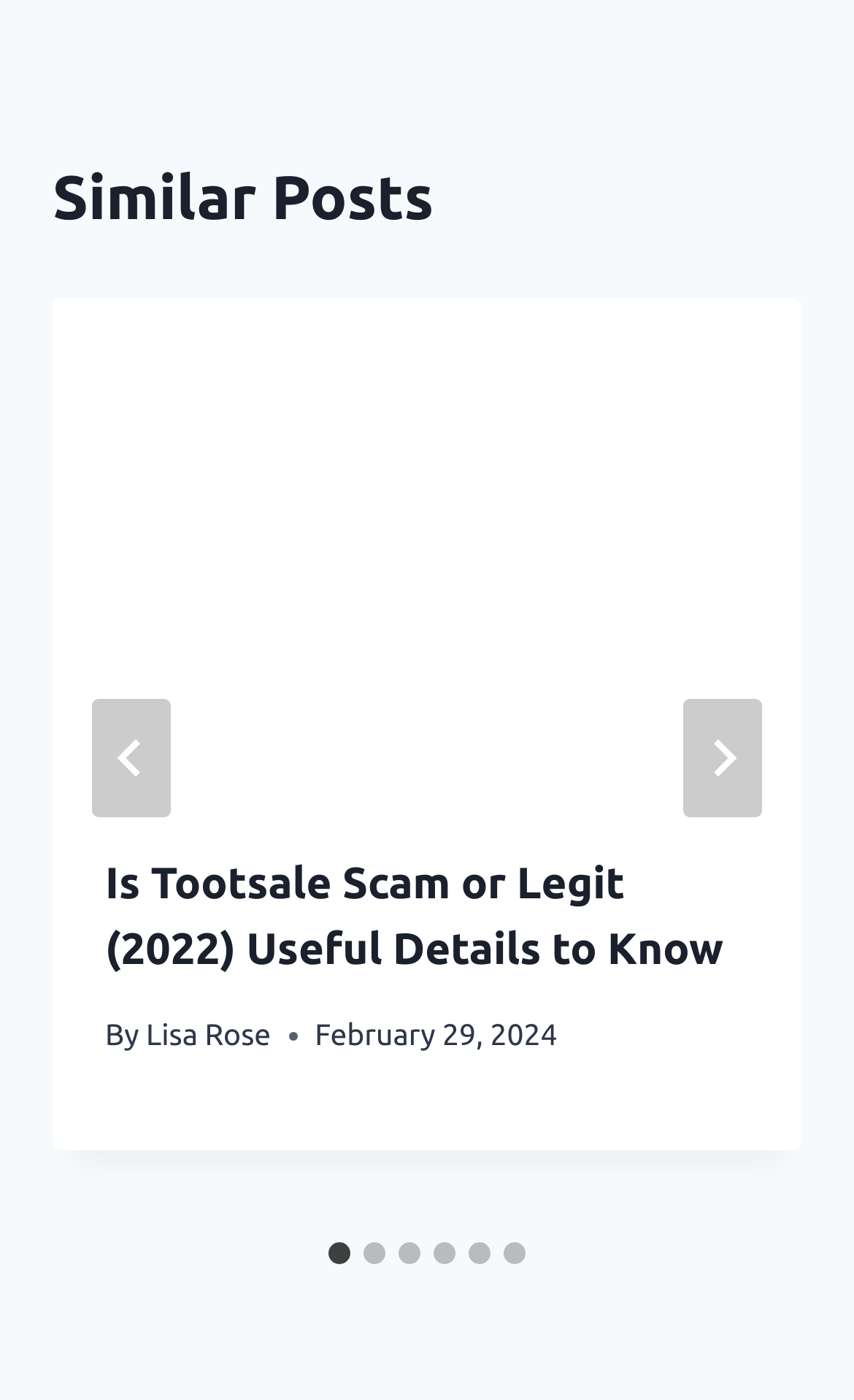What is the title of the first article?
Please provide a single word or phrase as your answer based on the image.

Is Tootsale Scam or Legit